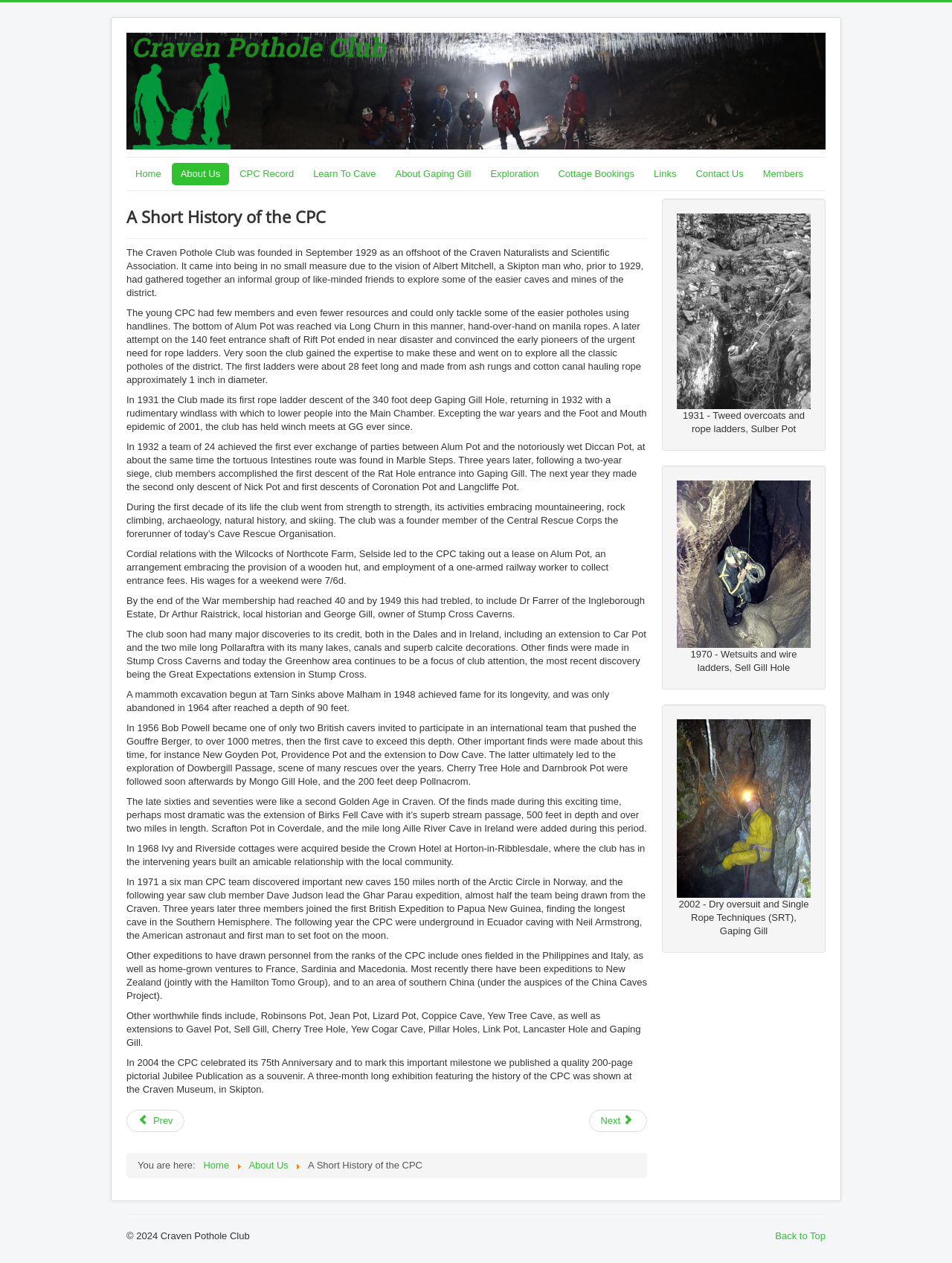How many images are there on the webpage?
Using the picture, provide a one-word or short phrase answer.

3